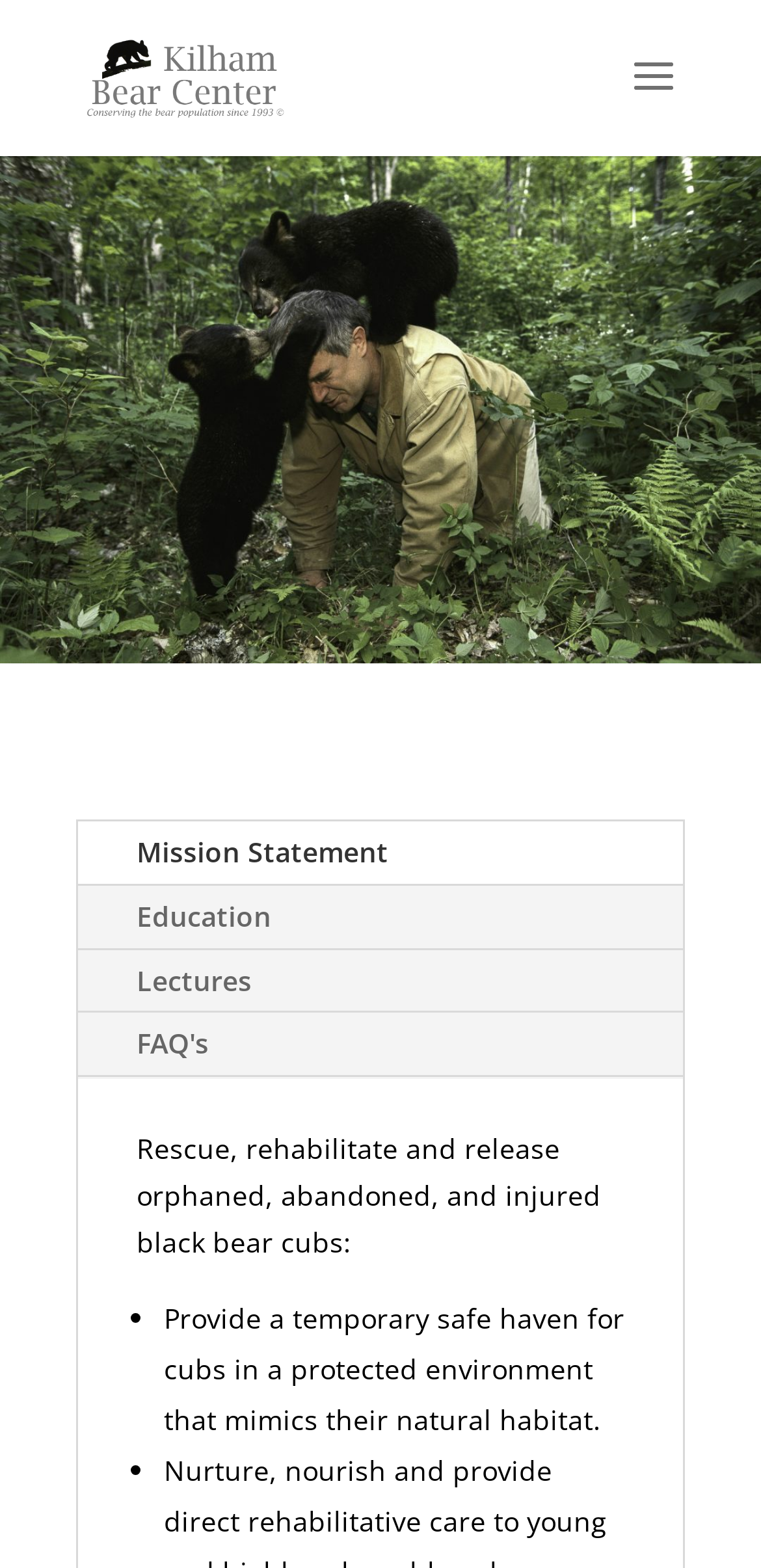Reply to the question below using a single word or brief phrase:
What is the purpose of the Kilham Bear Center?

Rescue, rehabilitate and release